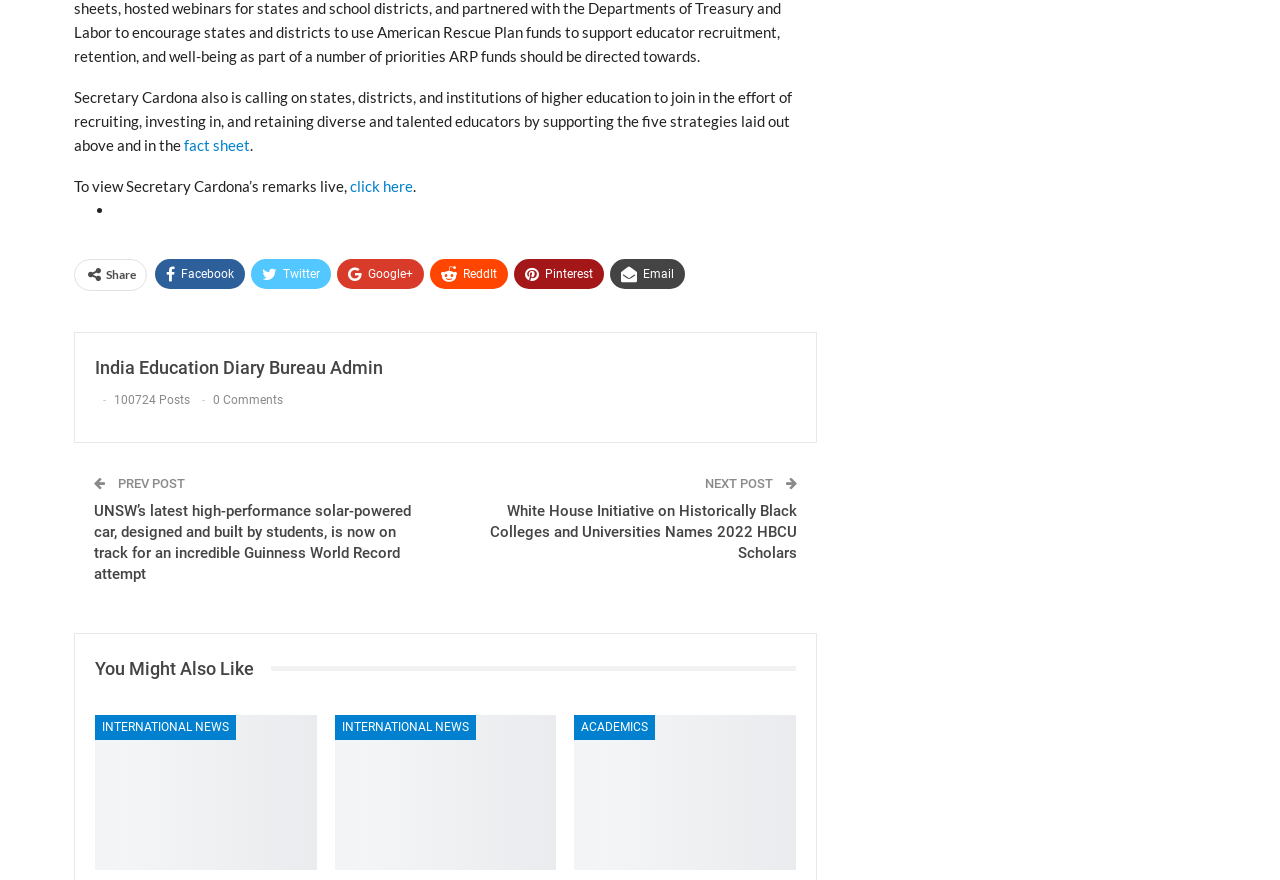Select the bounding box coordinates of the element I need to click to carry out the following instruction: "View post about UNSW's solar-powered car".

[0.073, 0.57, 0.321, 0.662]